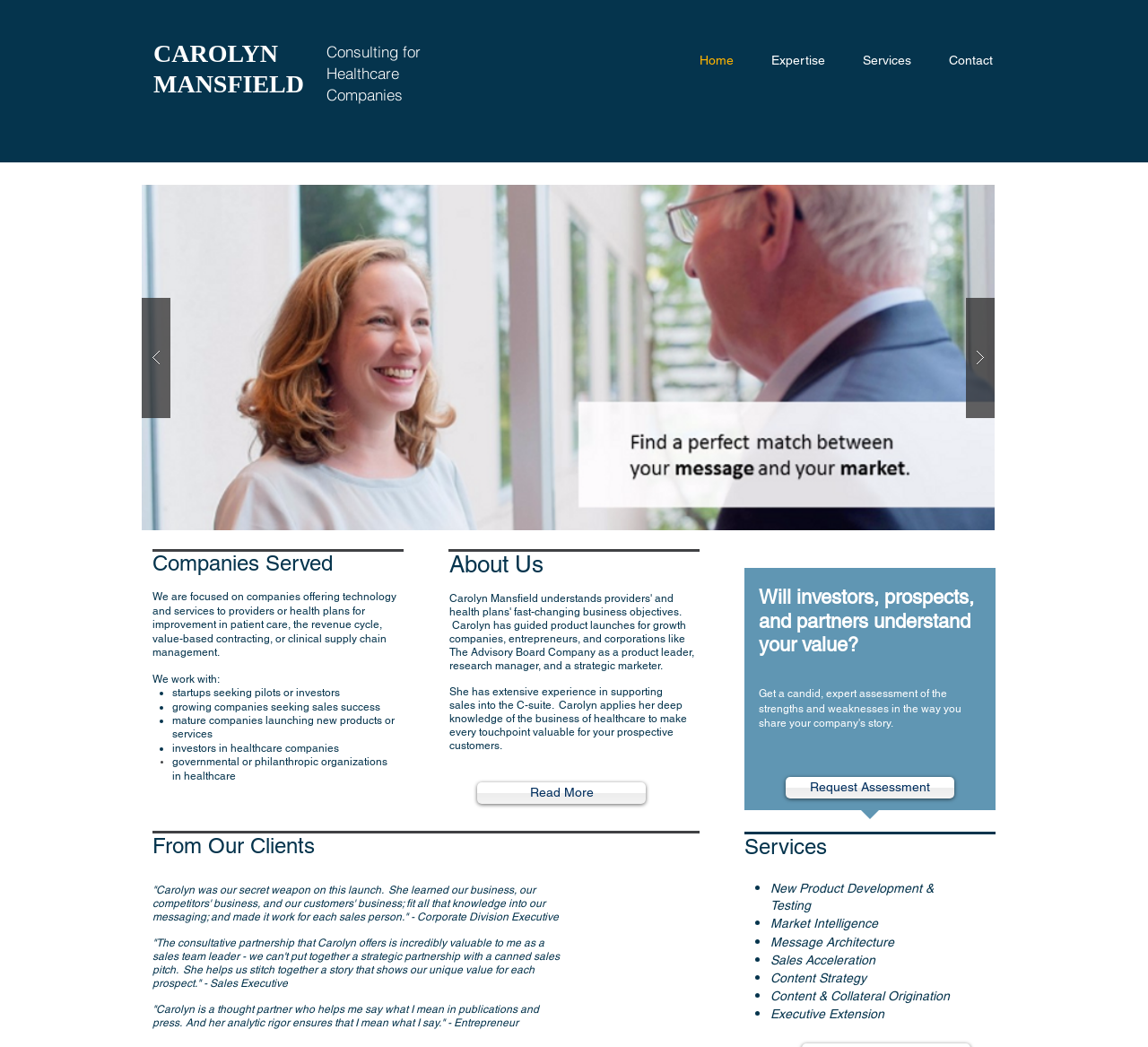Find the bounding box coordinates for the UI element that matches this description: "Read More".

[0.416, 0.747, 0.562, 0.768]